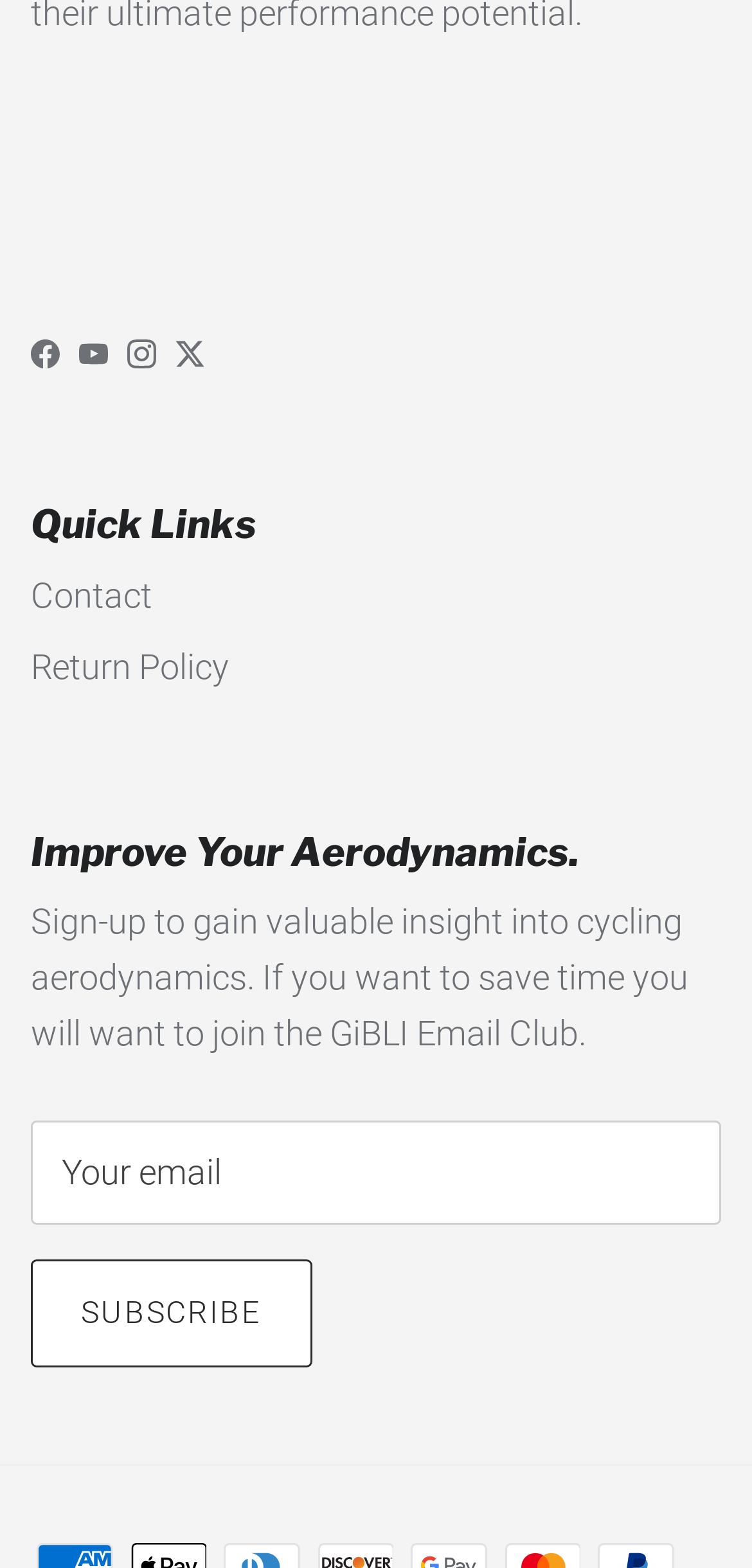Using the format (top-left x, top-left y, bottom-right x, bottom-right y), and given the element description, identify the bounding box coordinates within the screenshot: aria-label="Email" name="contact[email]" placeholder="Your email"

[0.041, 0.714, 0.959, 0.781]